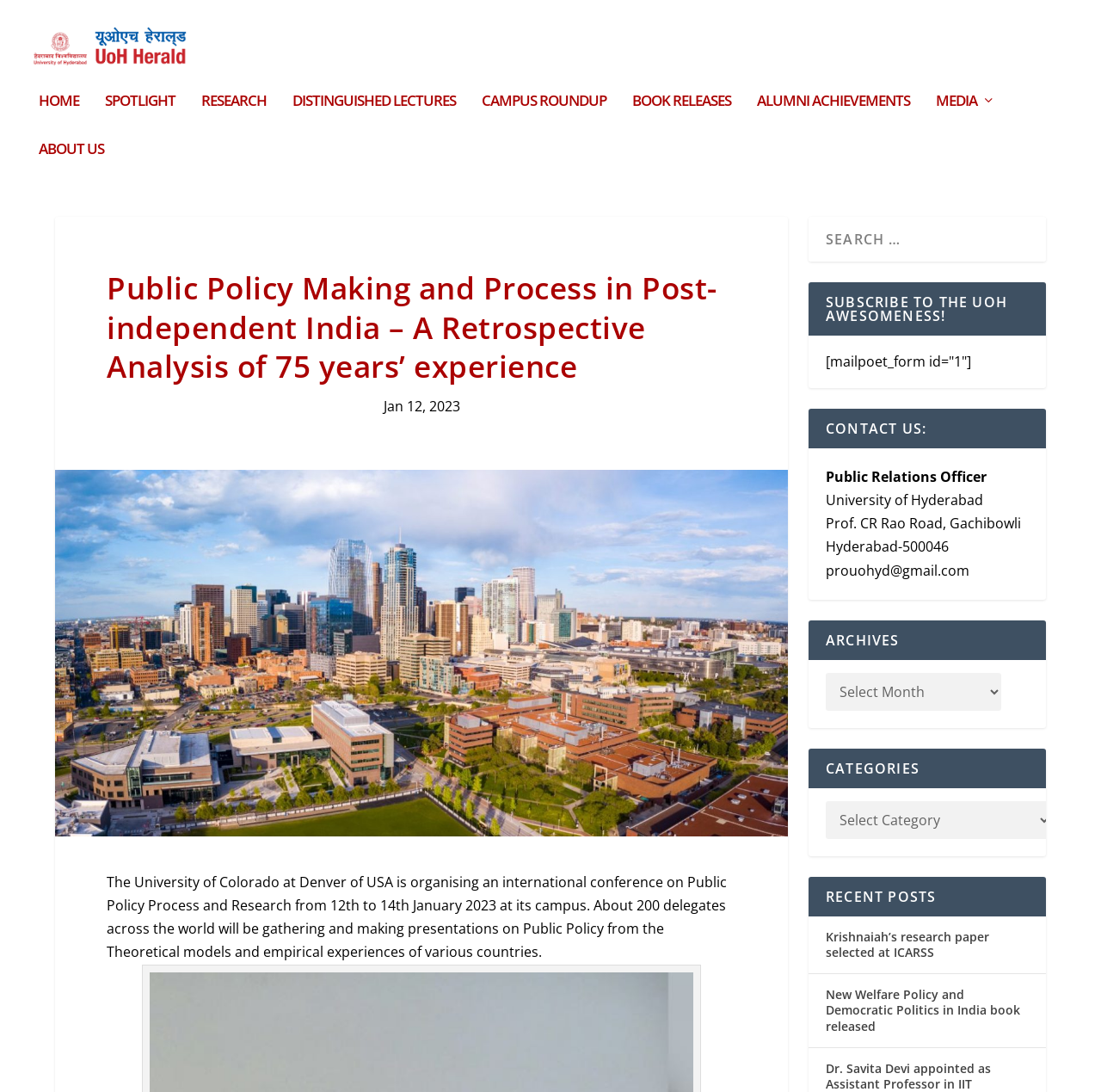Please reply with a single word or brief phrase to the question: 
What is the location of the University of Hyderabad?

Hyderabad-500046